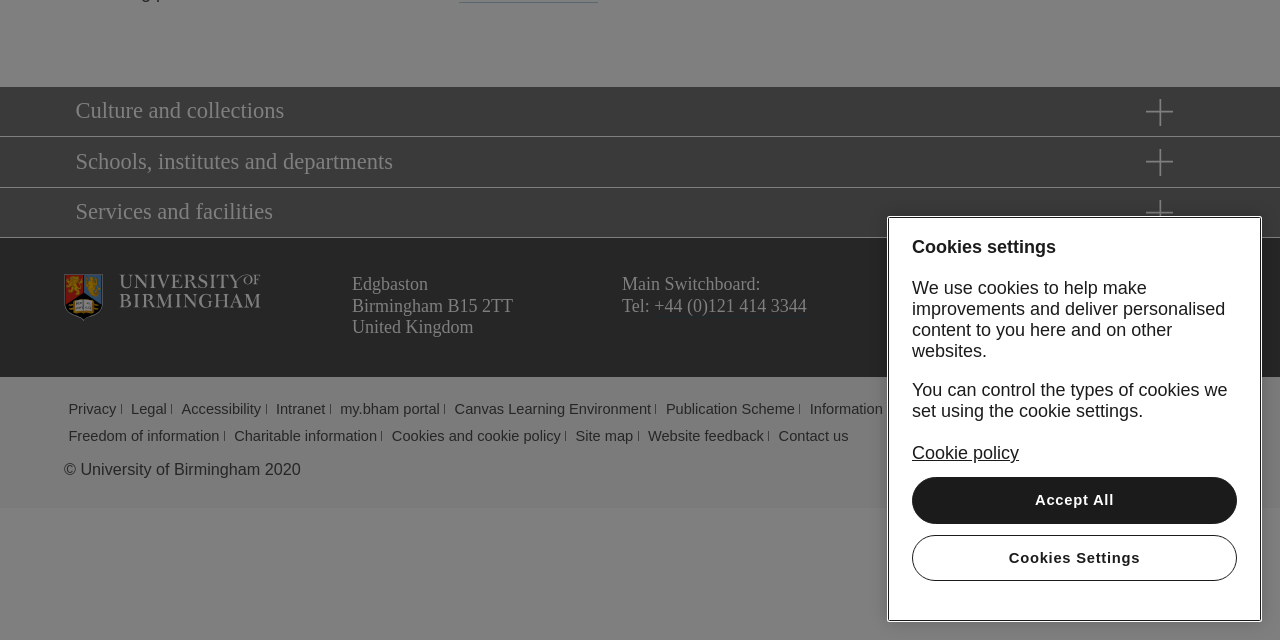Locate the bounding box of the UI element described in the following text: "News".

None